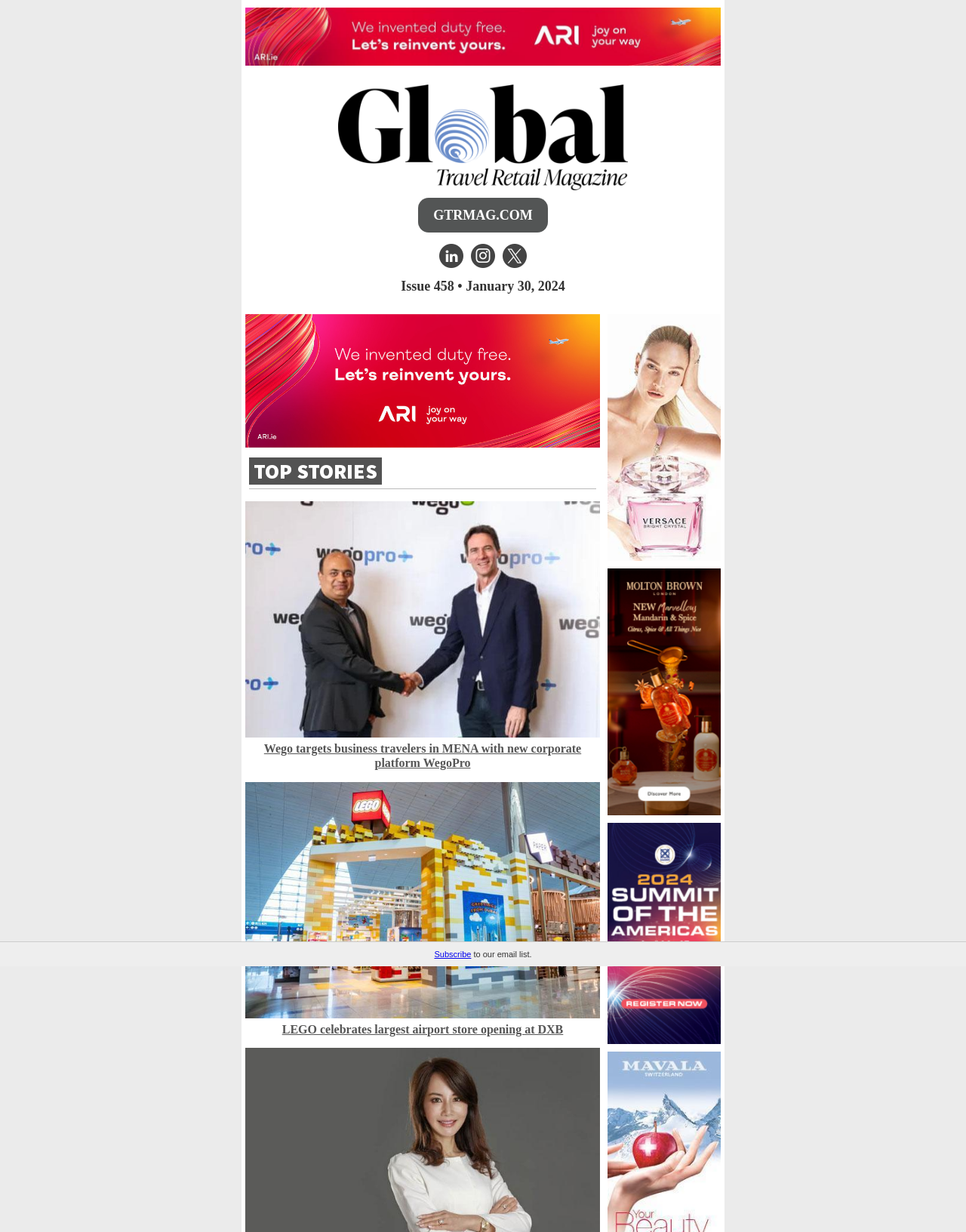Answer the question using only one word or a concise phrase: What is the topic of the top story?

Wego targets business travelers